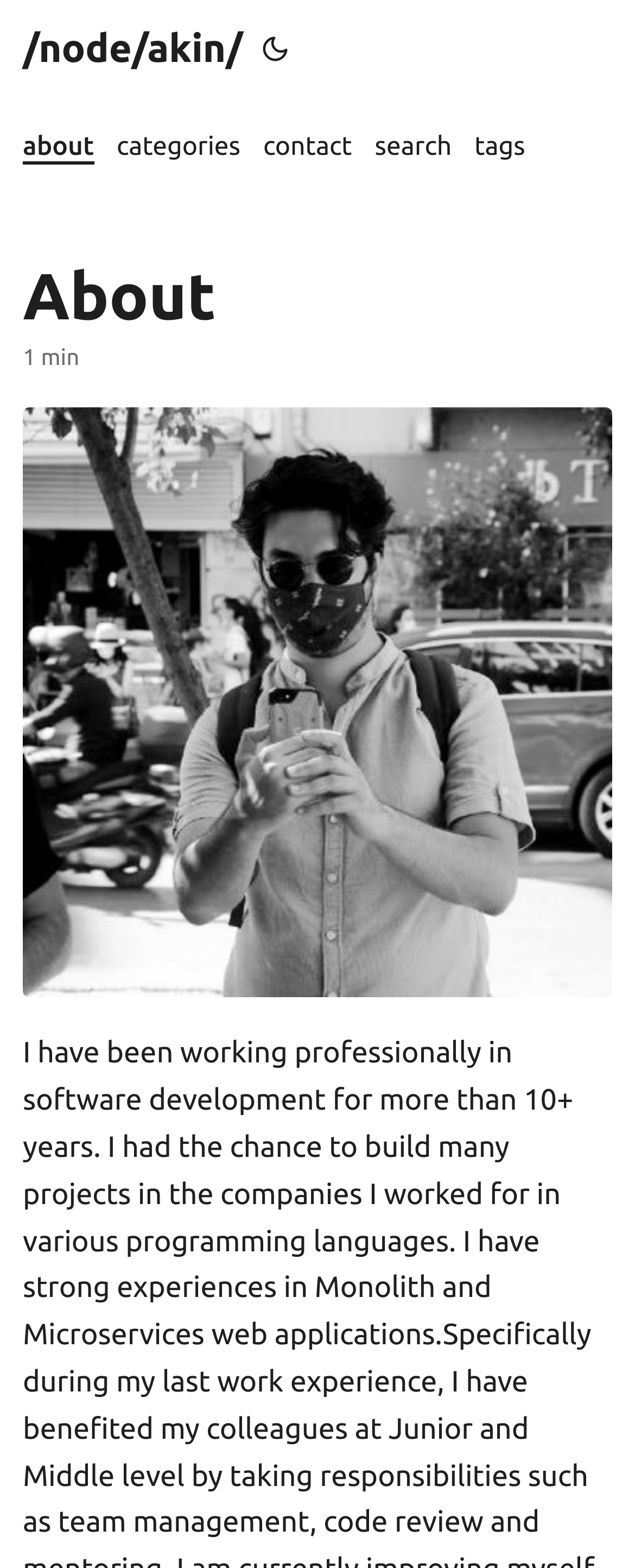What is the first link on the top left?
Answer the question with a single word or phrase derived from the image.

About